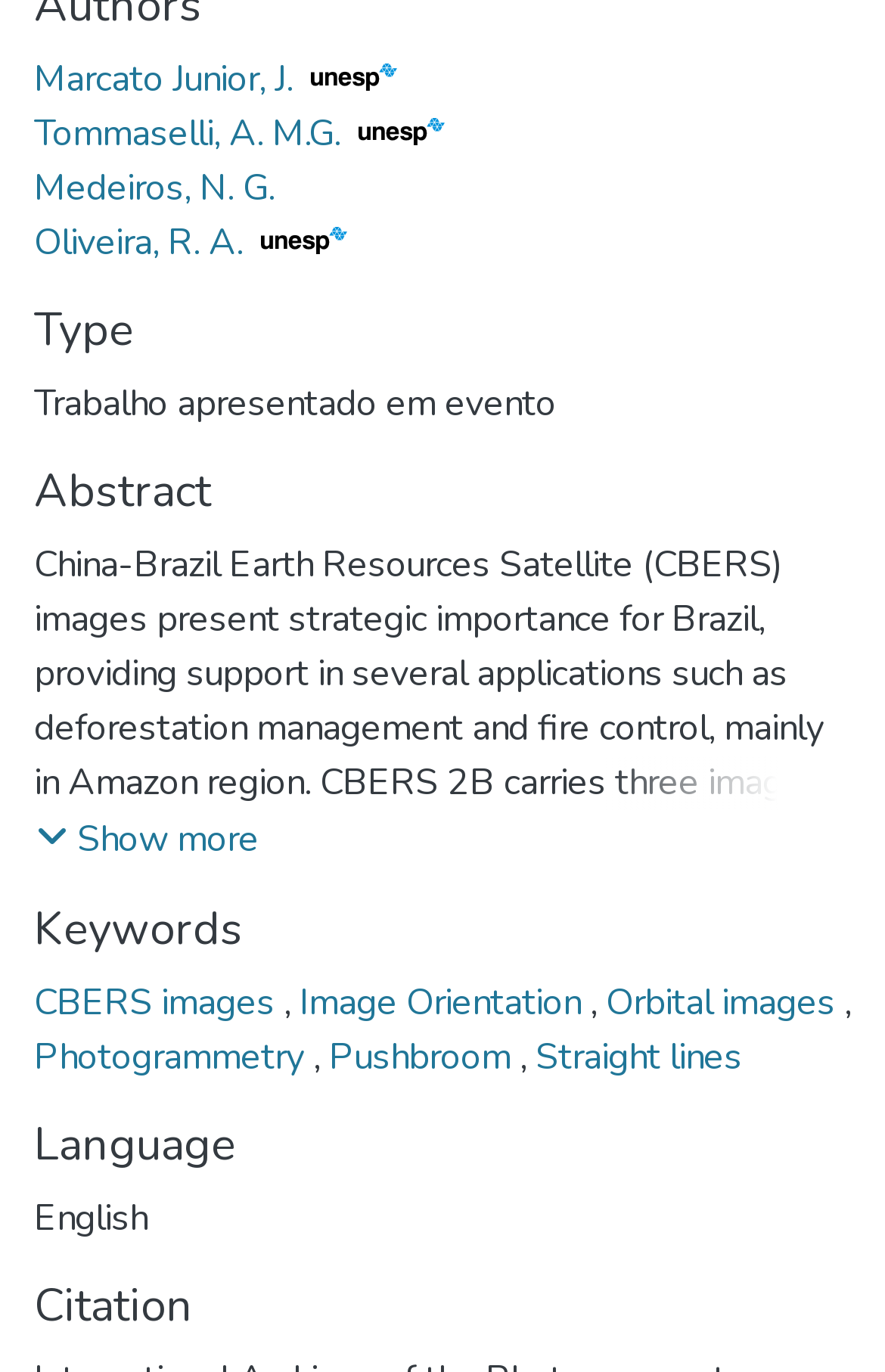Pinpoint the bounding box coordinates of the clickable element needed to complete the instruction: "View citation information". The coordinates should be provided as four float numbers between 0 and 1: [left, top, right, bottom].

[0.038, 0.933, 0.962, 0.973]